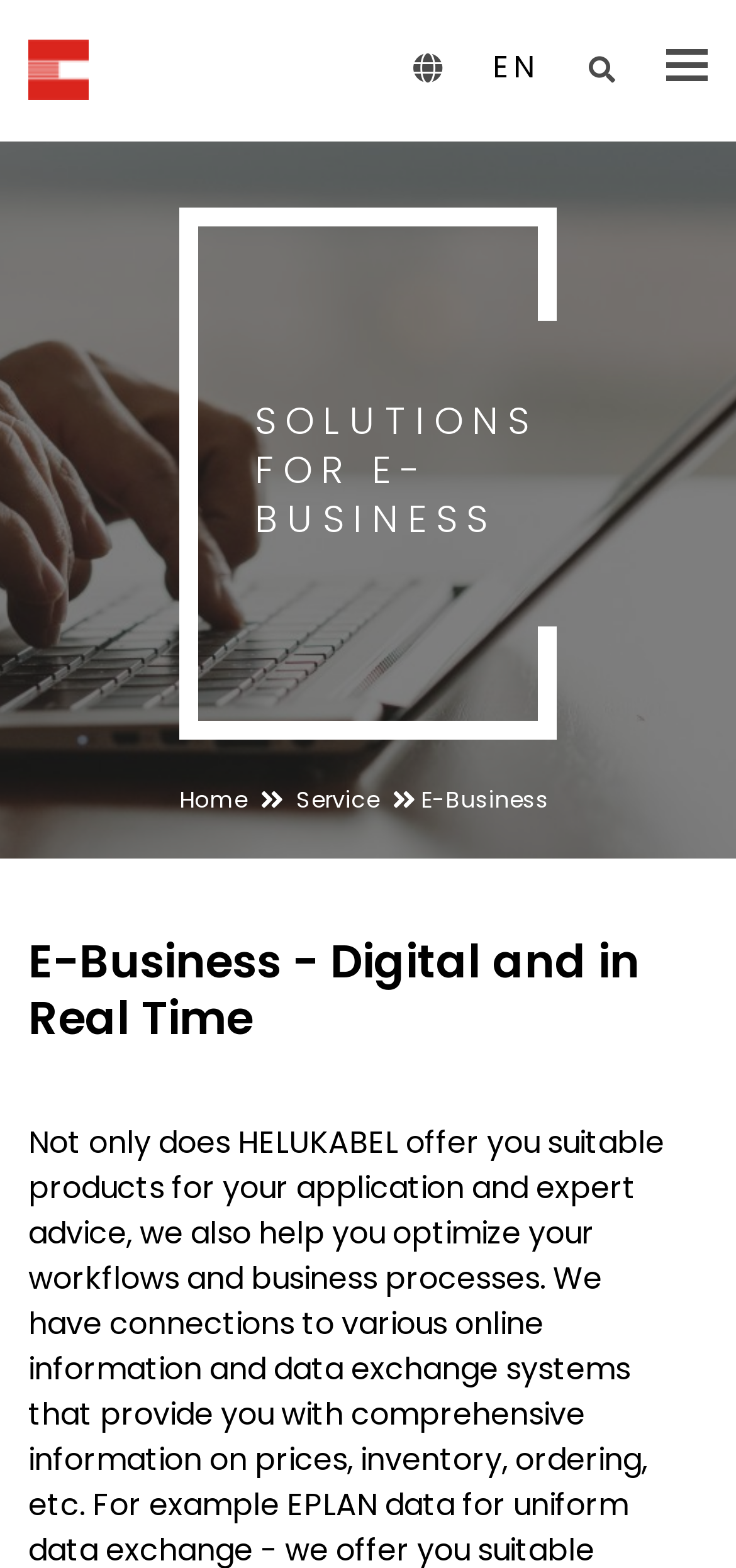Answer the question below with a single word or a brief phrase: 
How many navigation buttons are on the top right corner?

3